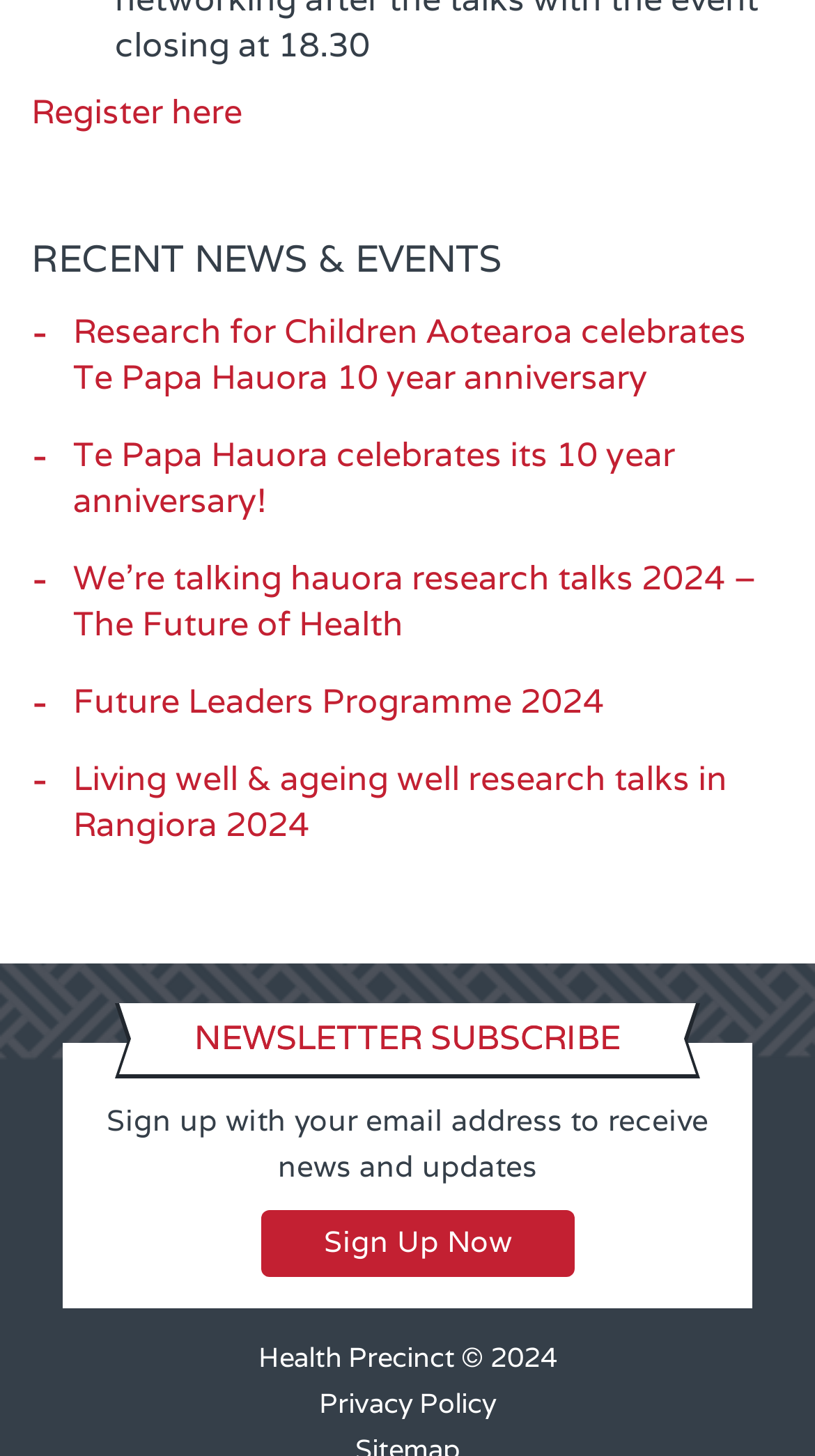From the given element description: "Privacy Policy", find the bounding box for the UI element. Provide the coordinates as four float numbers between 0 and 1, in the order [left, top, right, bottom].

[0.391, 0.951, 0.609, 0.976]